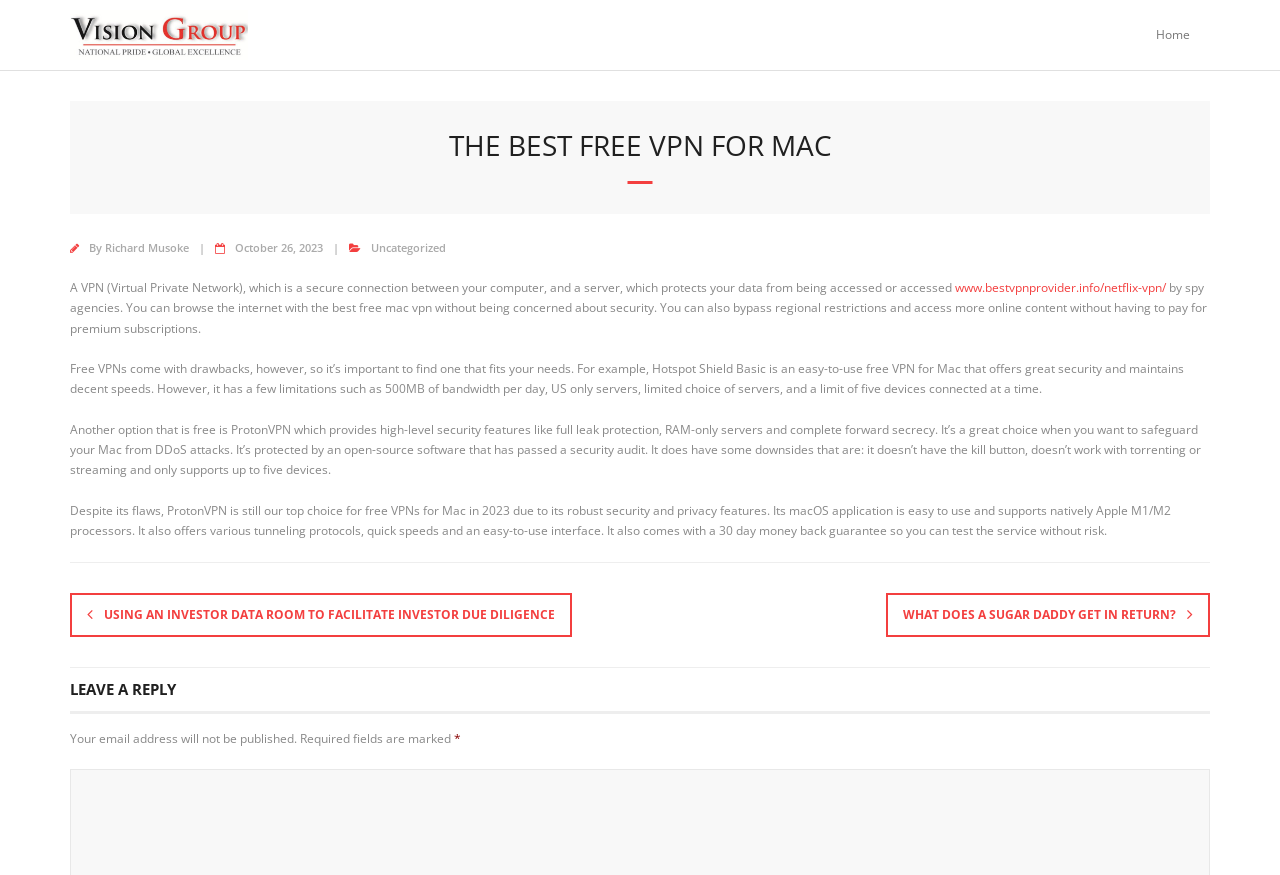Identify the bounding box coordinates of the region I need to click to complete this instruction: "Read the article by Richard Musoke".

[0.082, 0.275, 0.148, 0.292]